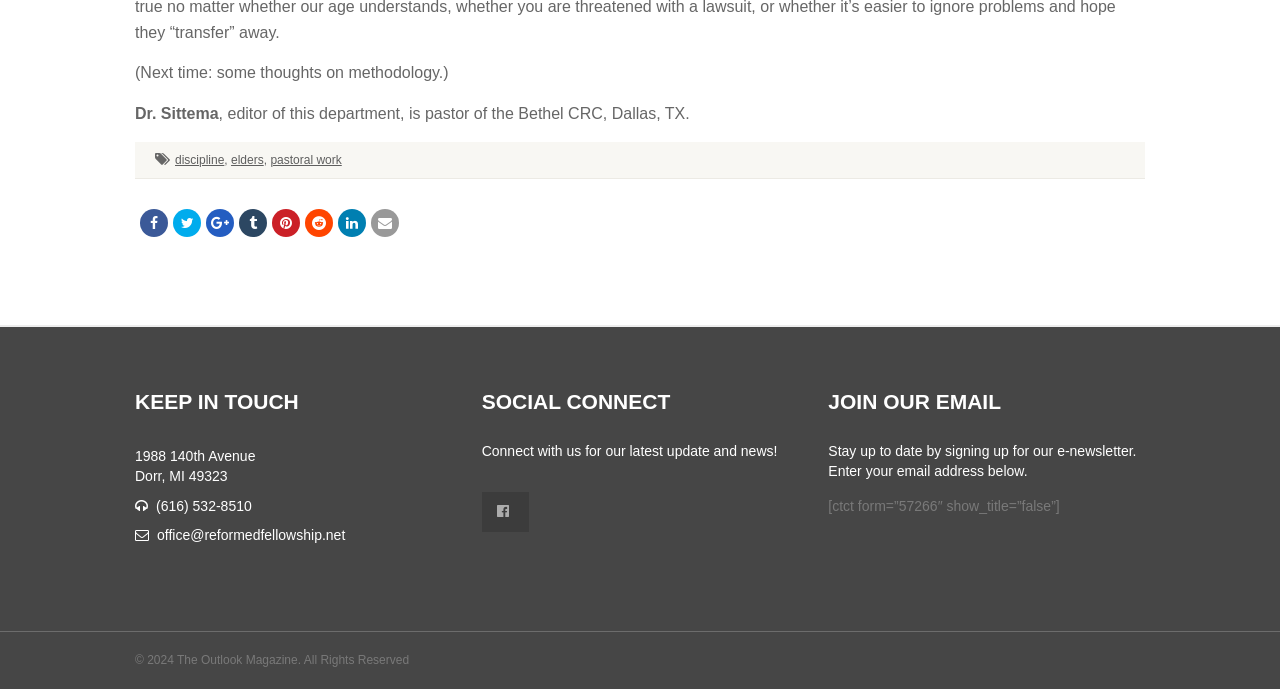Please locate the UI element described by "title="Tweet"" and provide its bounding box coordinates.

[0.135, 0.304, 0.157, 0.344]